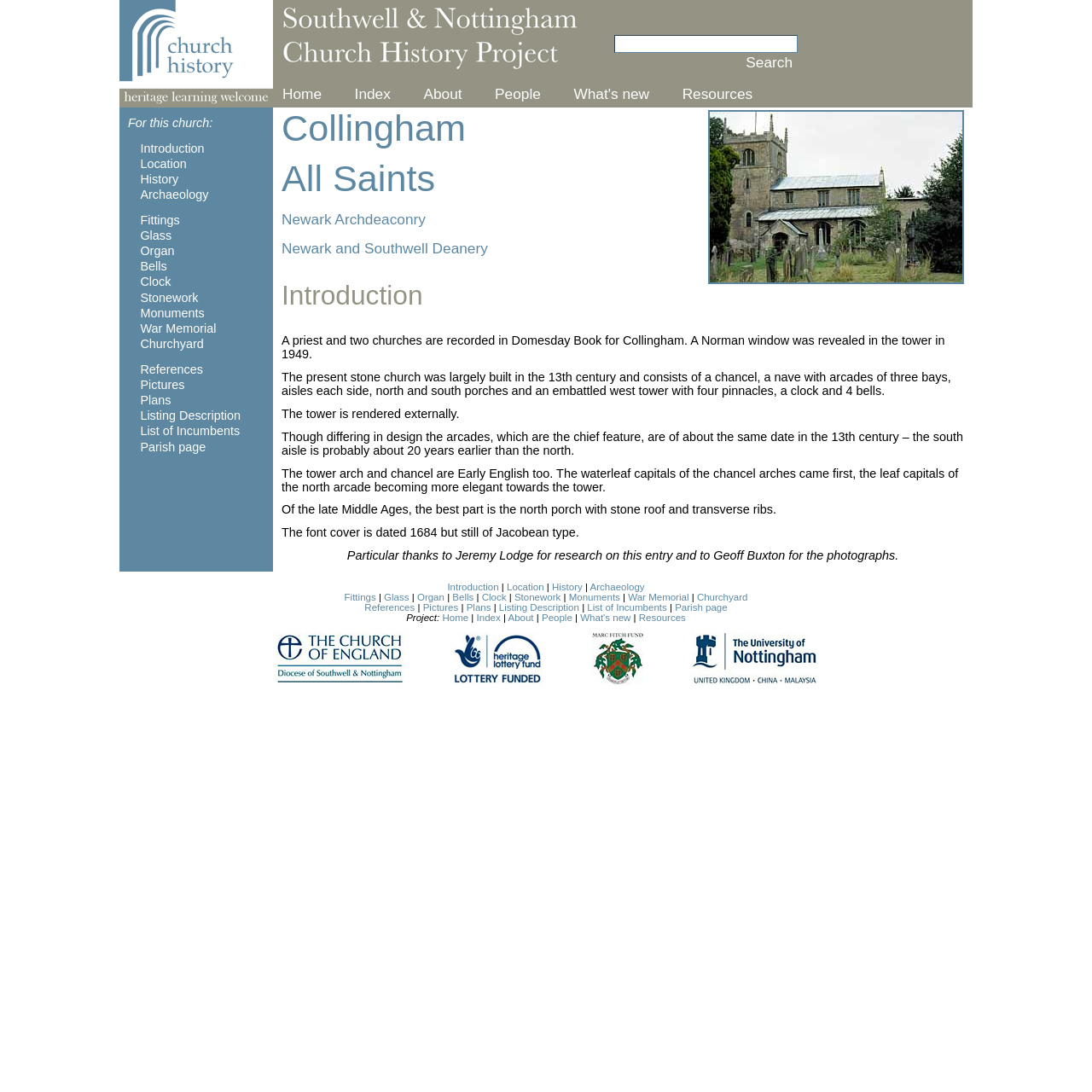Please specify the bounding box coordinates of the region to click in order to perform the following instruction: "Contact Unique Versatile".

None